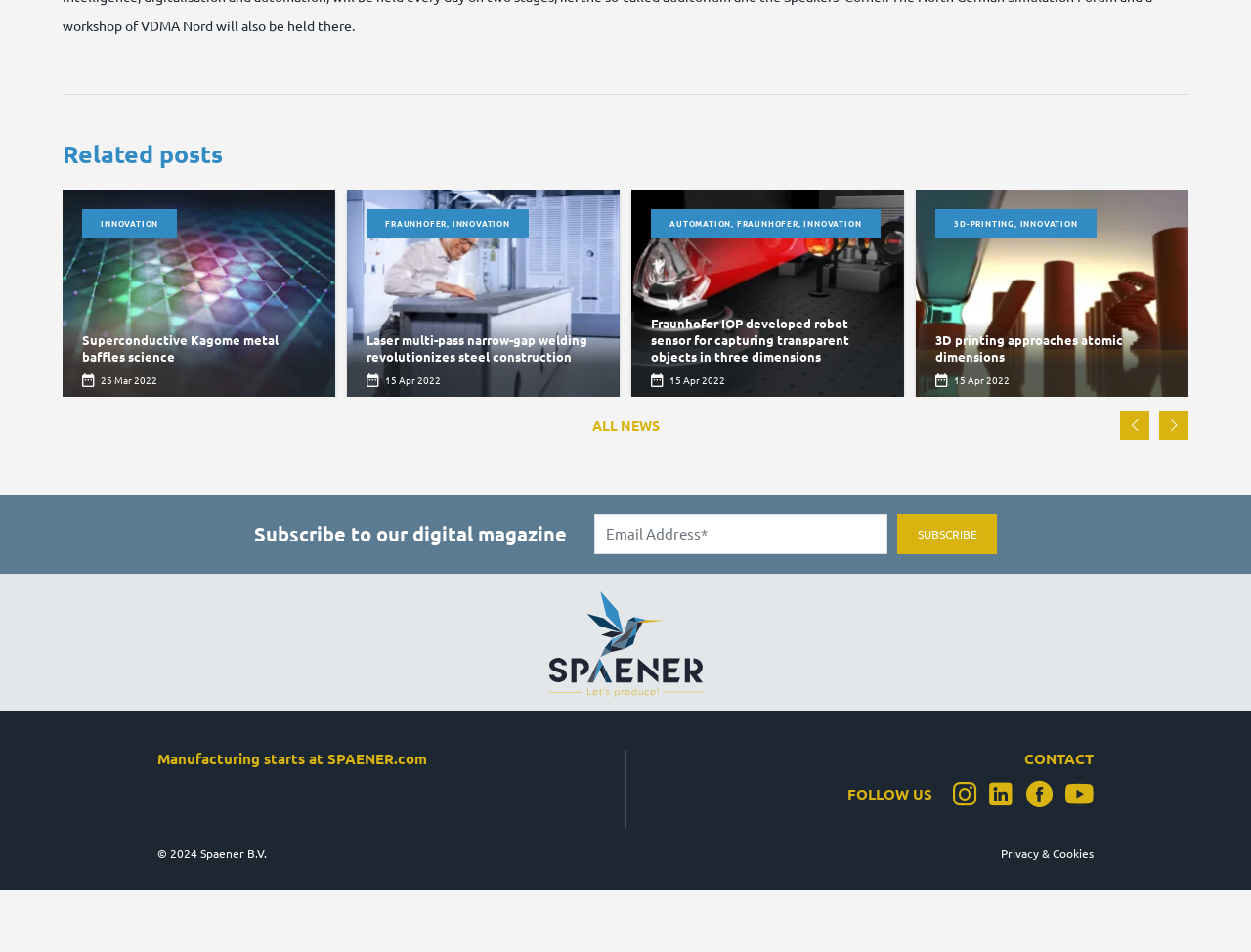Bounding box coordinates should be in the format (top-left x, top-left y, bottom-right x, bottom-right y) and all values should be floating point numbers between 0 and 1. Determine the bounding box coordinate for the UI element described as: Privacy & Cookies

[0.8, 0.888, 0.874, 0.908]